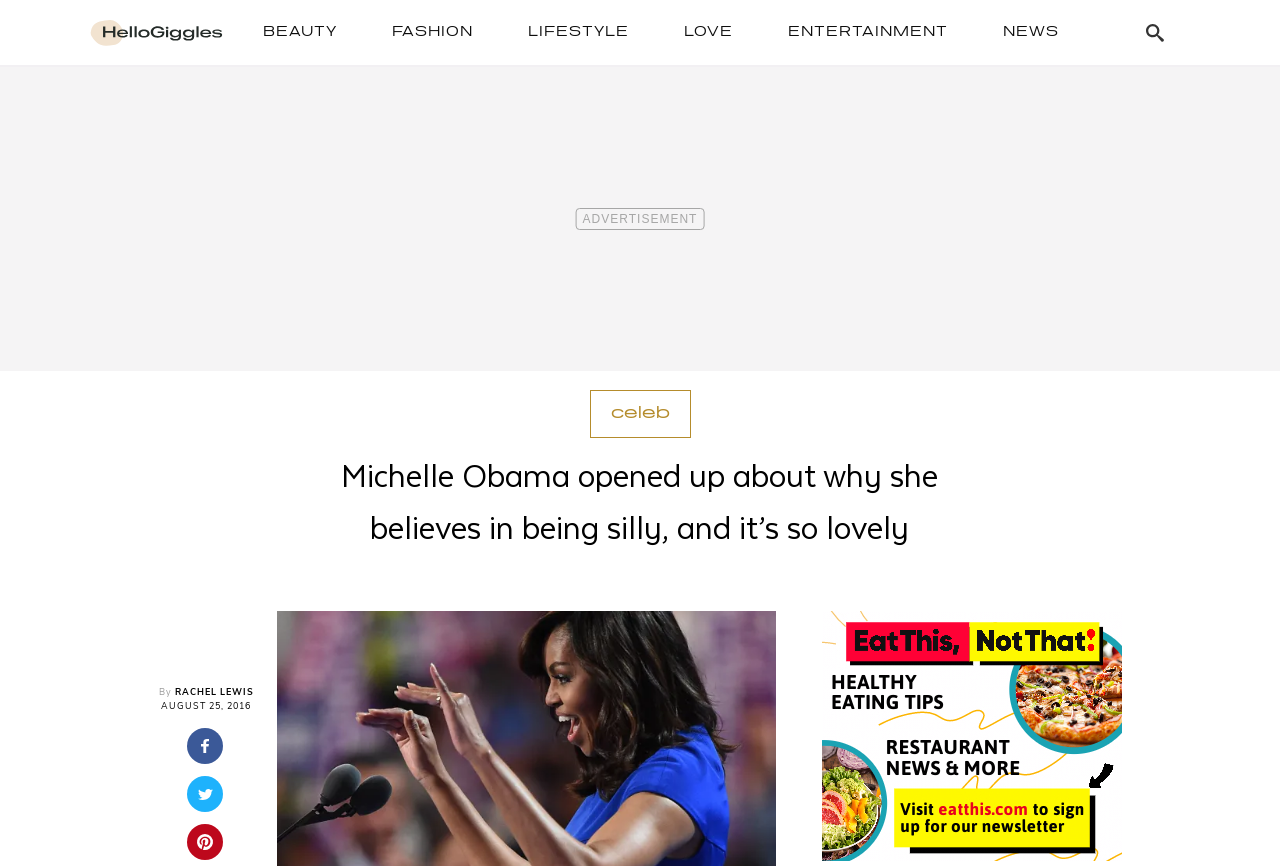What is the purpose of the button on the top right?
Answer the question with just one word or phrase using the image.

Search button